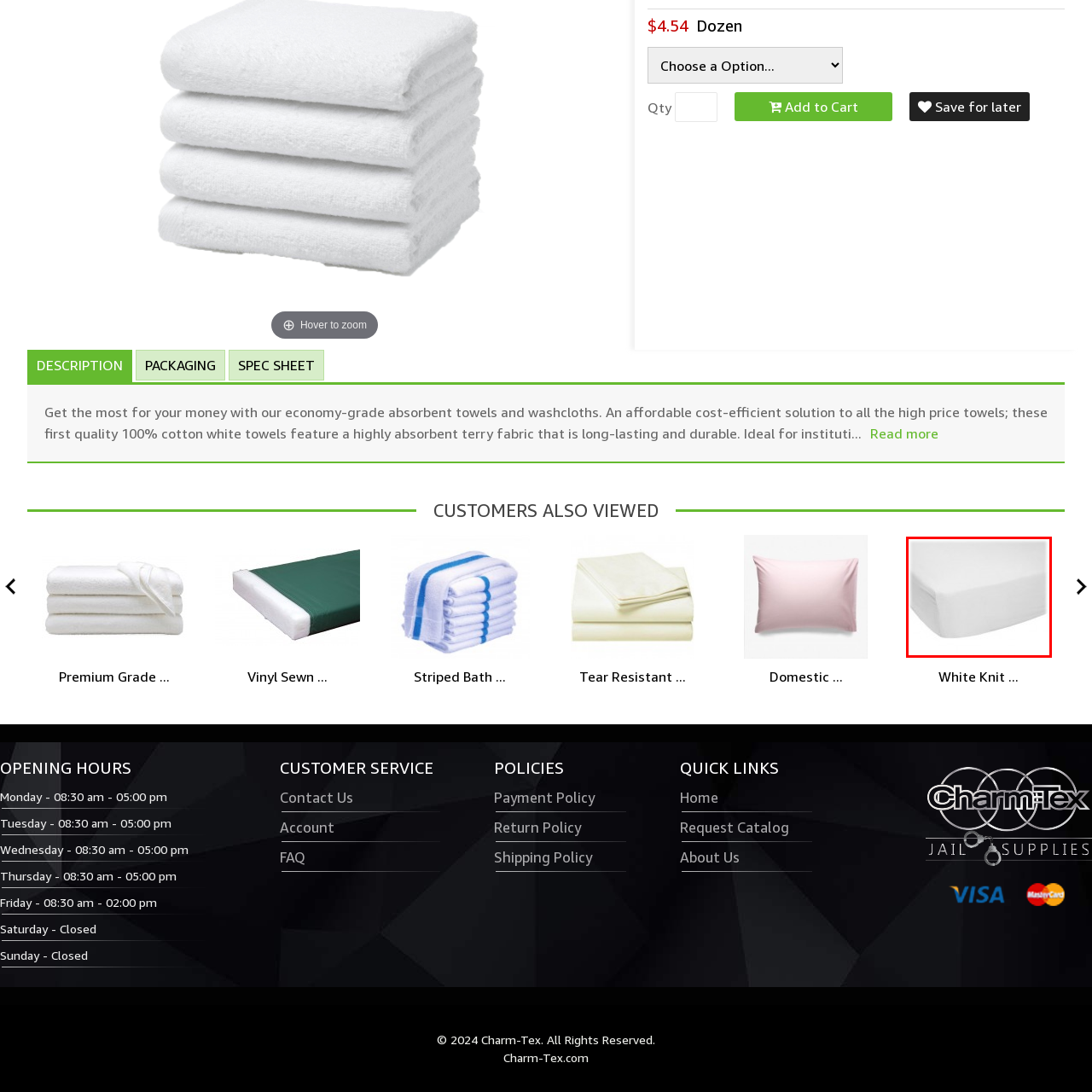Generate a detailed caption for the content inside the red bounding box.

This image features a close-up of a fitted white mattress sheet, displaying its smooth texture and snug fit around the corners of a mattress. The fabric appears soft and inviting, showcasing its simplicity and practicality for bedding solutions. Such sheets are often made from durable materials that promise comfort and longevity, making them an ideal choice for both personal and commercial use. The pristine white color suggests cleanliness and versatility, perfectly complementing various mattress types and bedroom aesthetics.